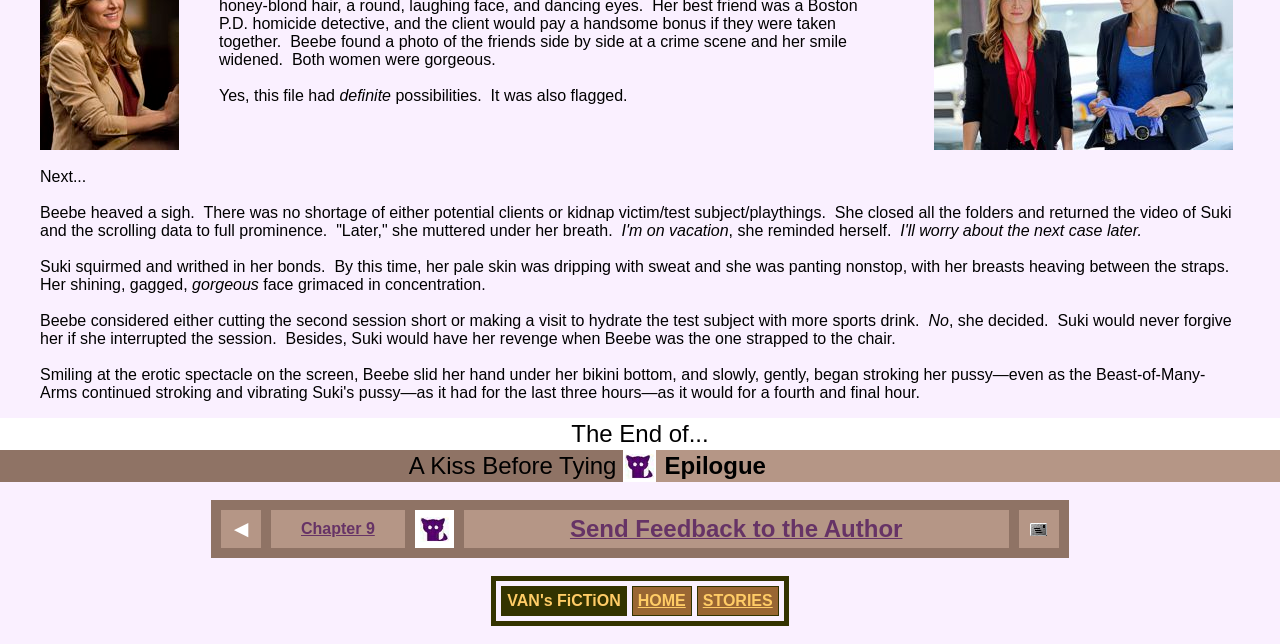What is the author's name?
Using the visual information from the image, give a one-word or short-phrase answer.

Not mentioned